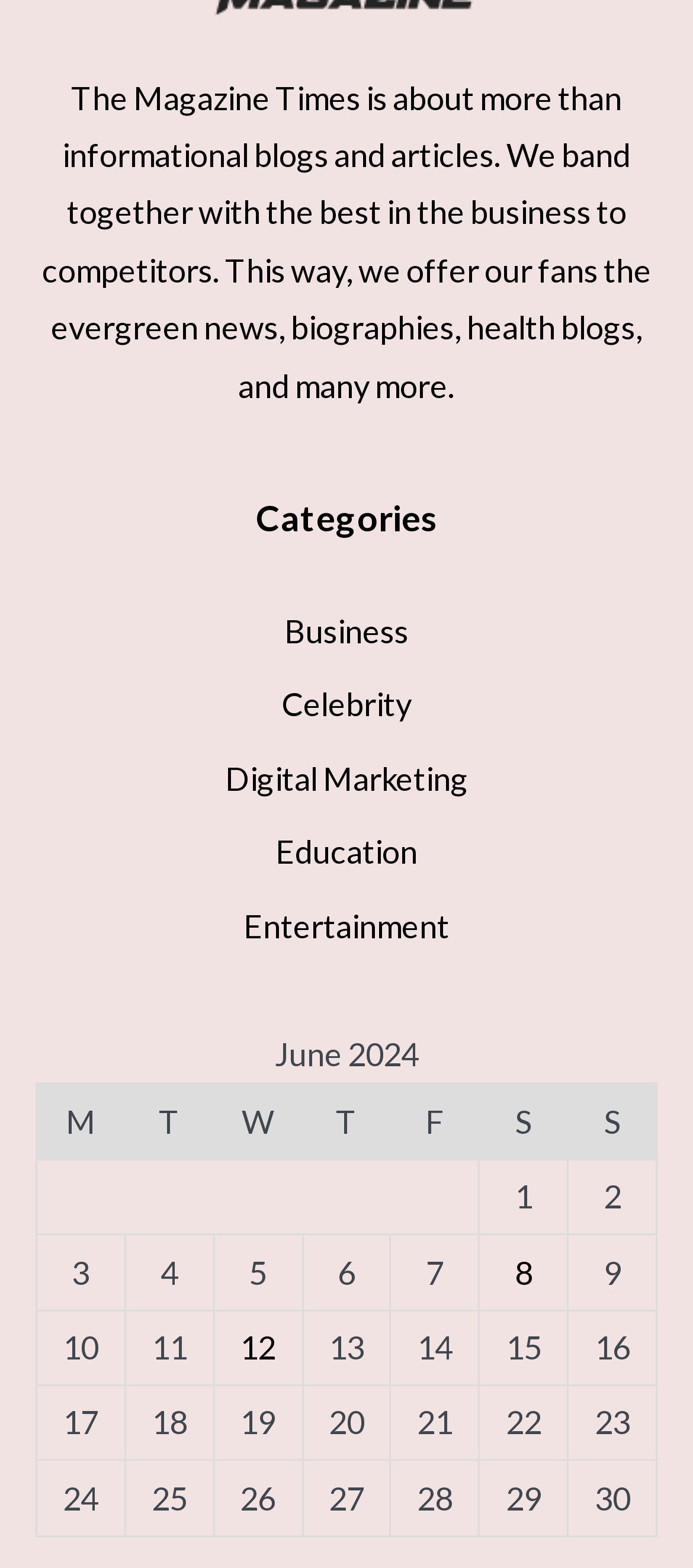Pinpoint the bounding box coordinates of the clickable area needed to execute the instruction: "Click on the 'Business' category". The coordinates should be specified as four float numbers between 0 and 1, i.e., [left, top, right, bottom].

[0.41, 0.39, 0.59, 0.415]